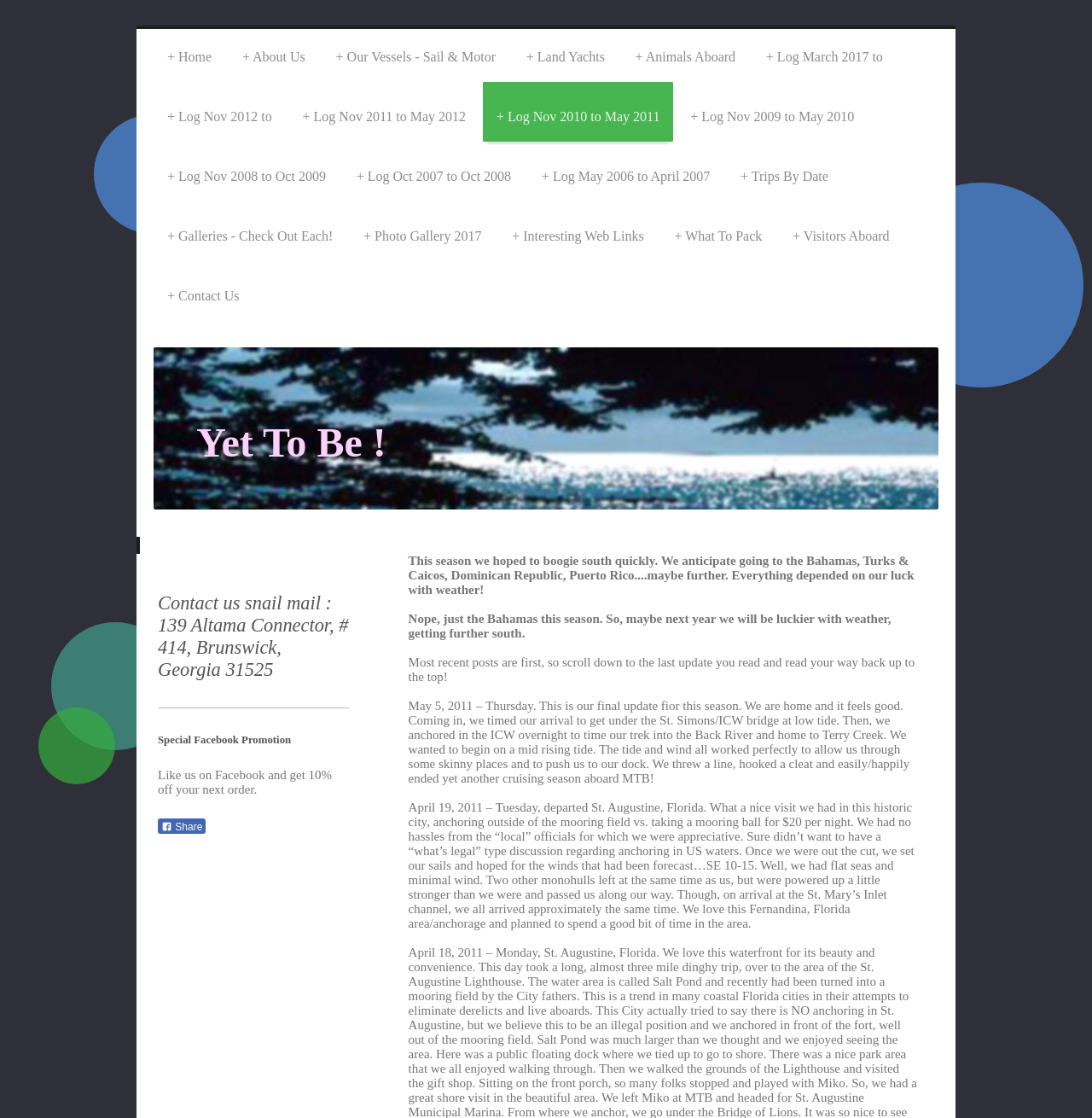Based on the image, please elaborate on the answer to the following question:
What is the purpose of the trip mentioned in the log?

The log mentions that 'This season we hoped to boogie south quickly. We anticipate going to the Bahamas, Turks & Caicos, Dominican Republic, Puerto Rico....maybe further.' This suggests that the purpose of the trip is to go to the Bahamas and other nearby islands.